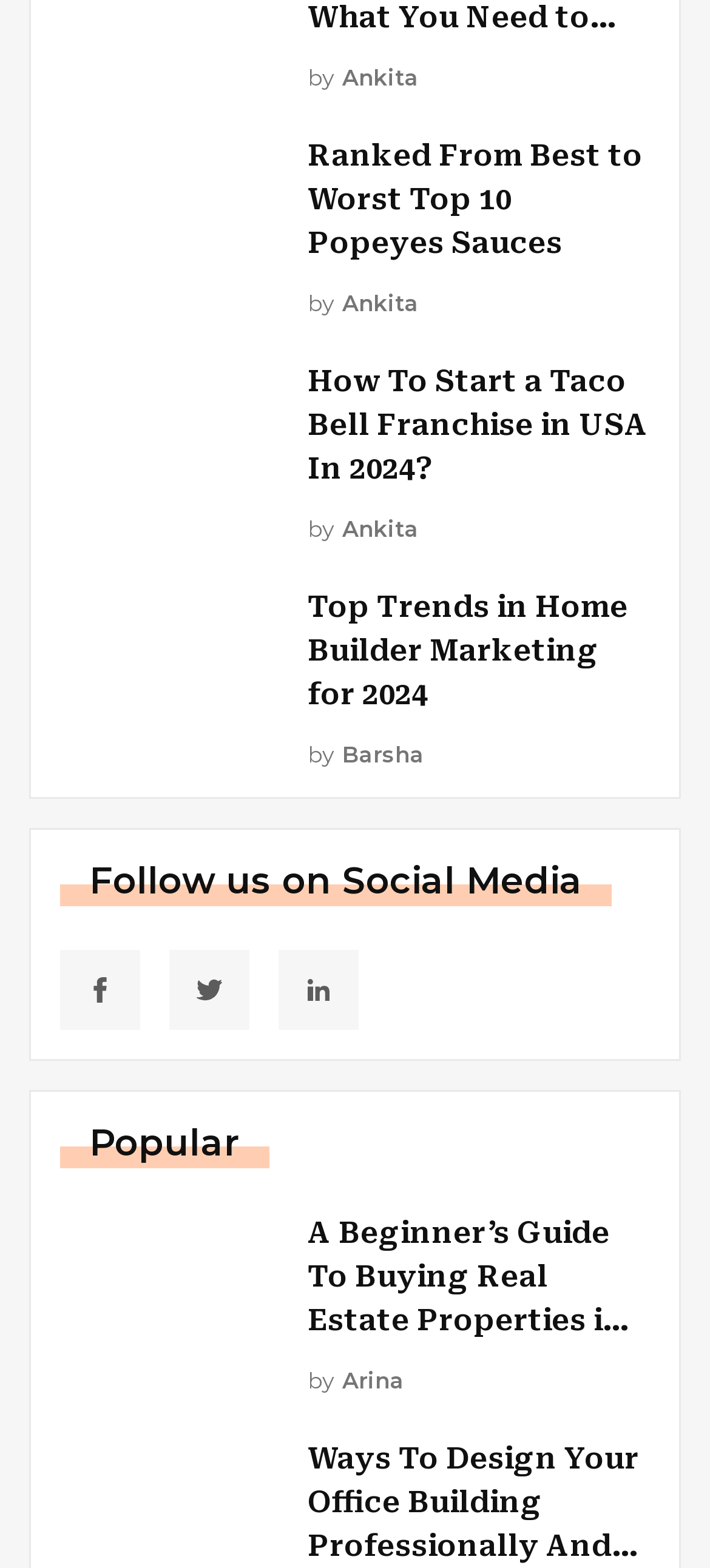Pinpoint the bounding box coordinates of the element to be clicked to execute the instruction: "Explore the guide to buying Real Estate Properties in Malta".

[0.433, 0.773, 0.915, 0.856]